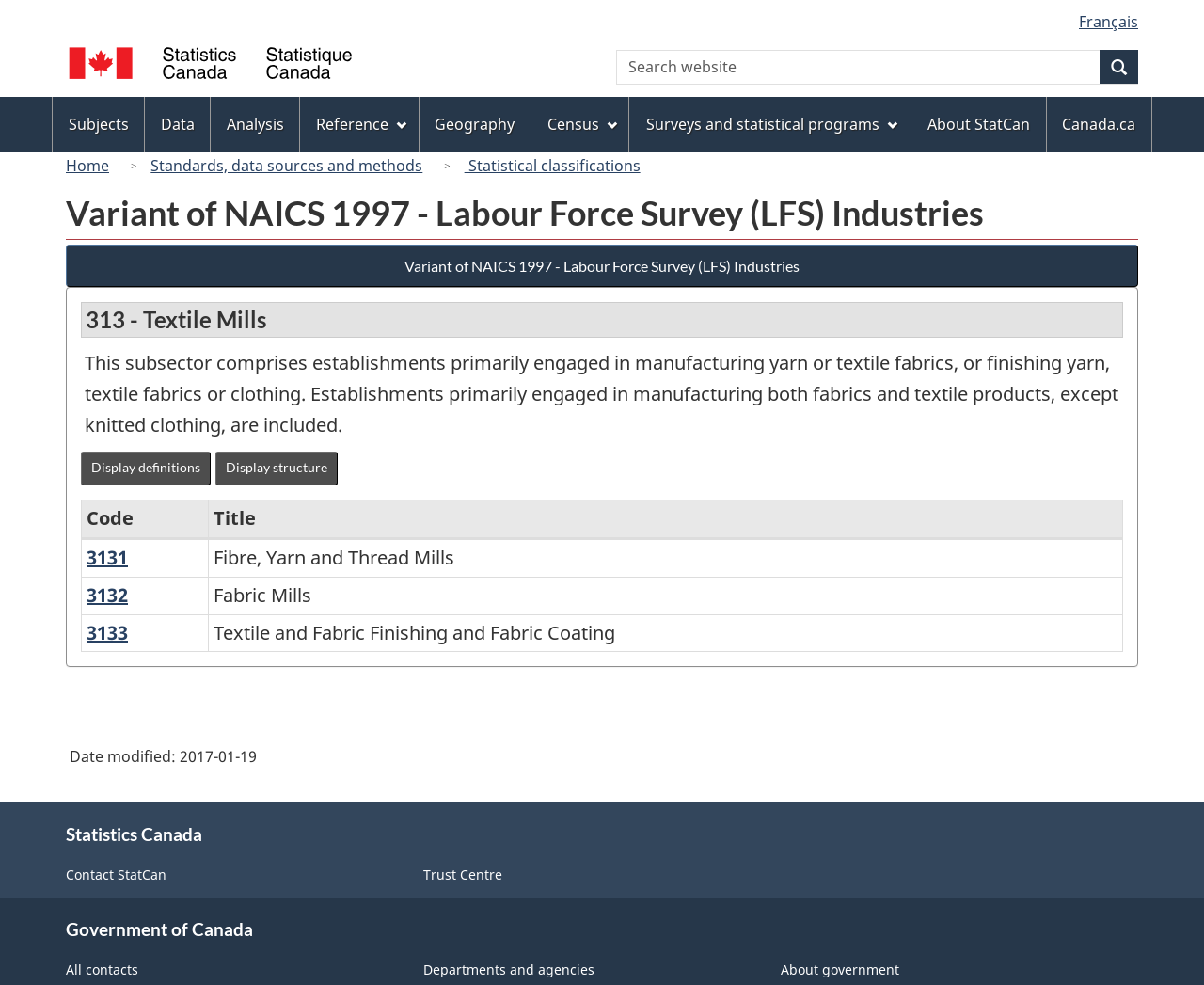What is the title of the table on this webpage?
Based on the image, respond with a single word or phrase.

Variant of NAICS 1997 - Labour Force Survey (LFS) Industries - Classification structure